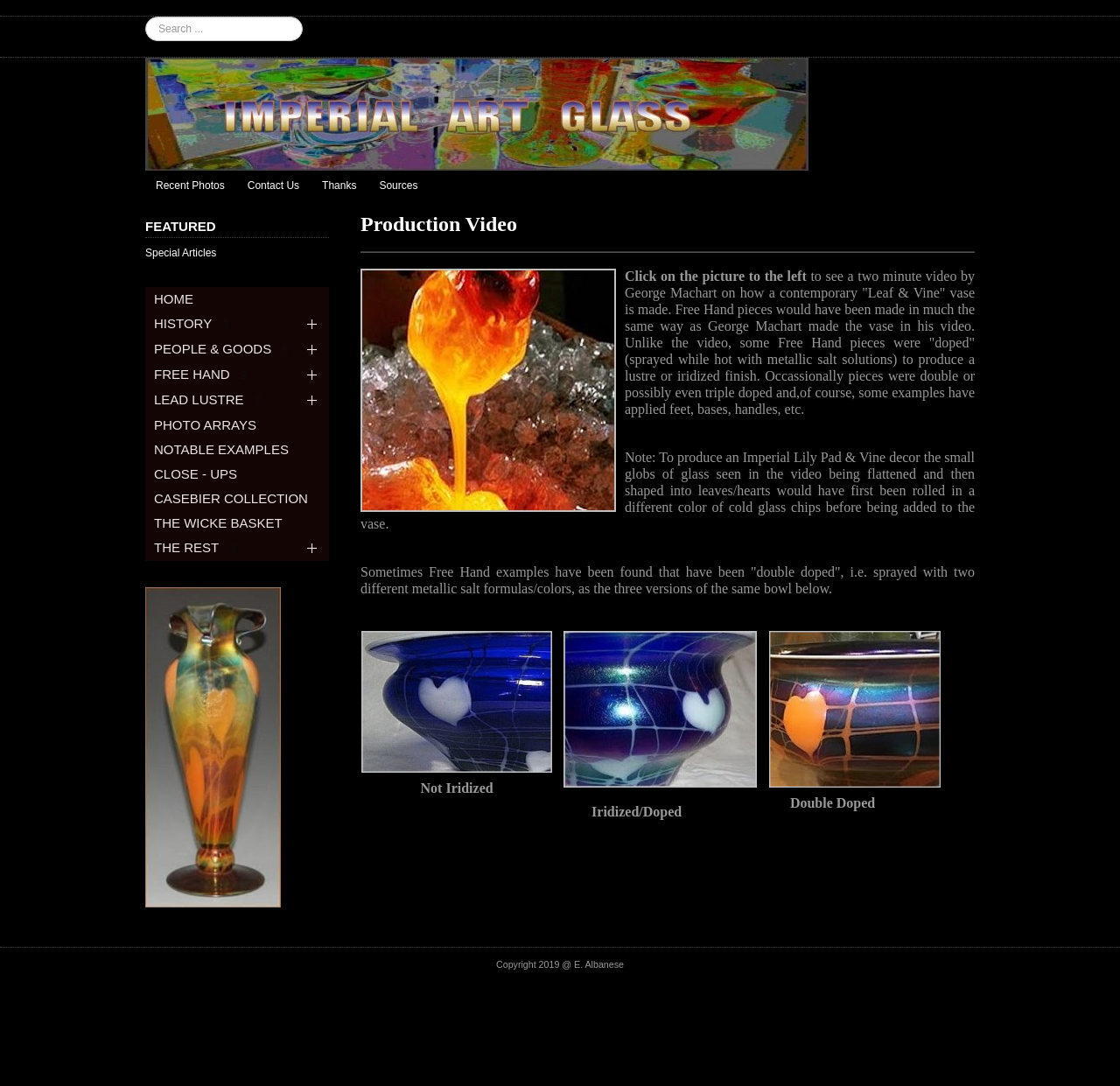Answer succinctly with a single word or phrase:
How many links are there in the navigation menu?

12